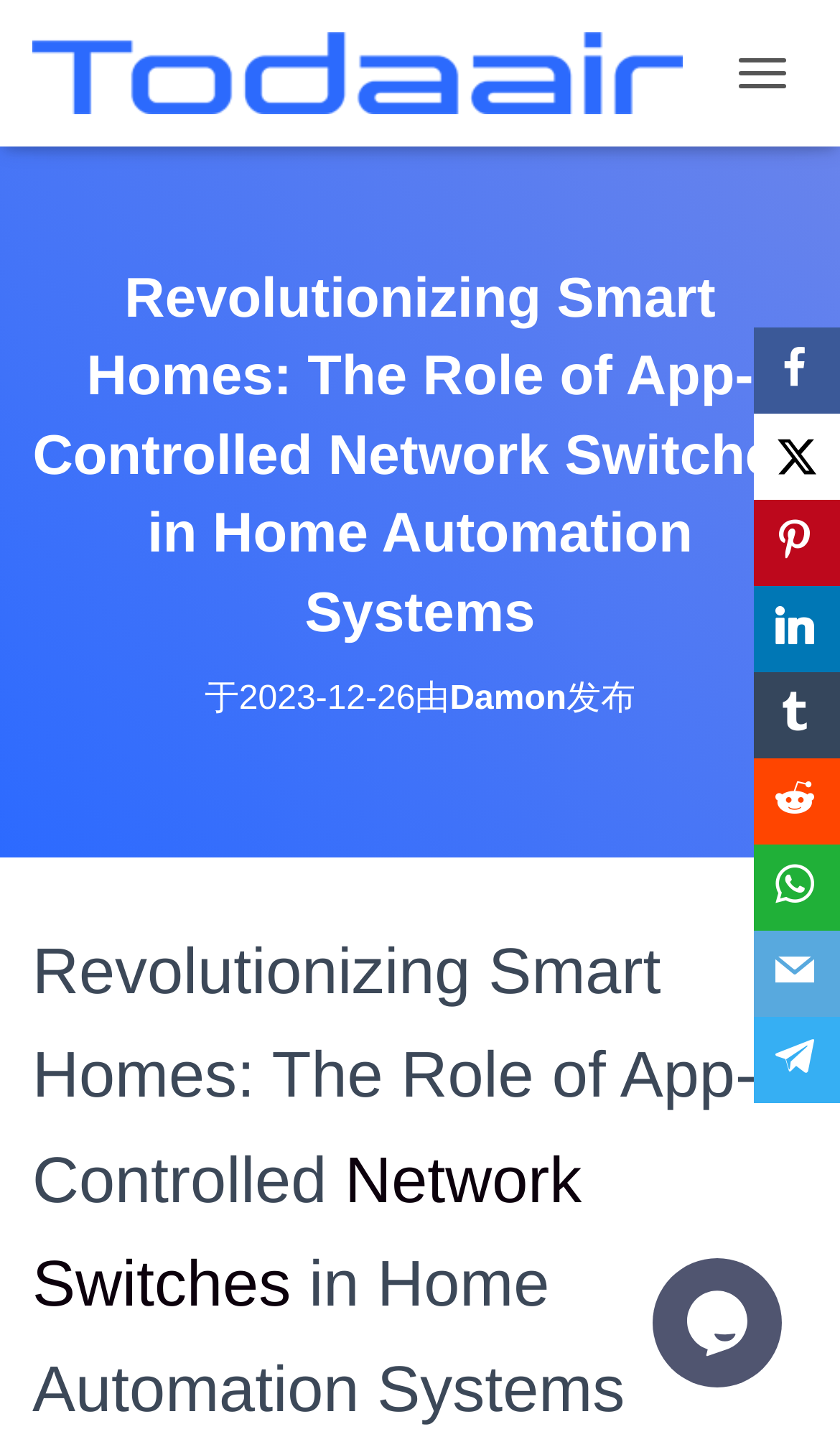Locate the bounding box coordinates of the area where you should click to accomplish the instruction: "View Damon's profile".

[0.535, 0.474, 0.674, 0.499]